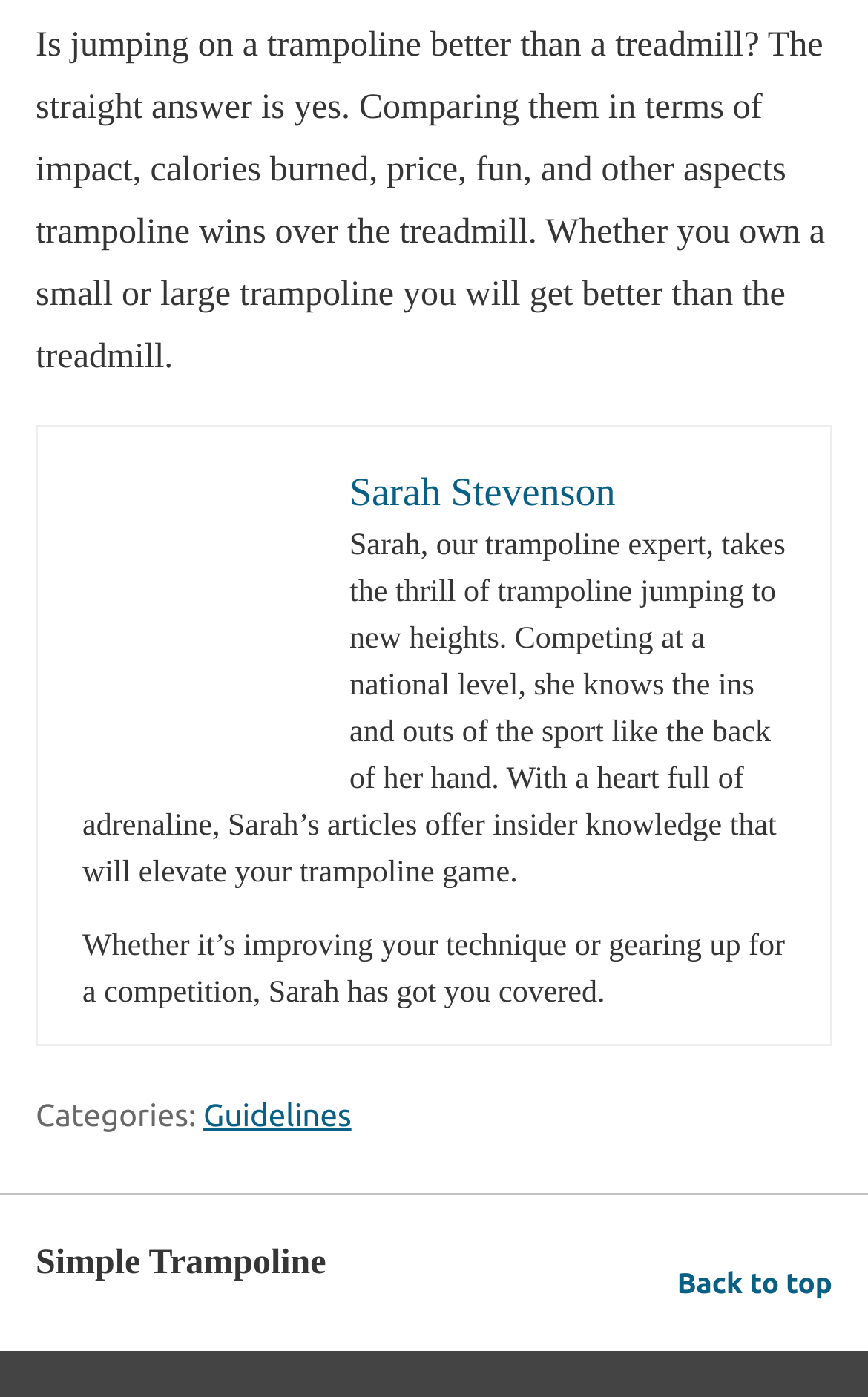Using floating point numbers between 0 and 1, provide the bounding box coordinates in the format (top-left x, top-left y, bottom-right x, bottom-right y). Locate the UI element described here: Back to top

[0.78, 0.901, 0.959, 0.941]